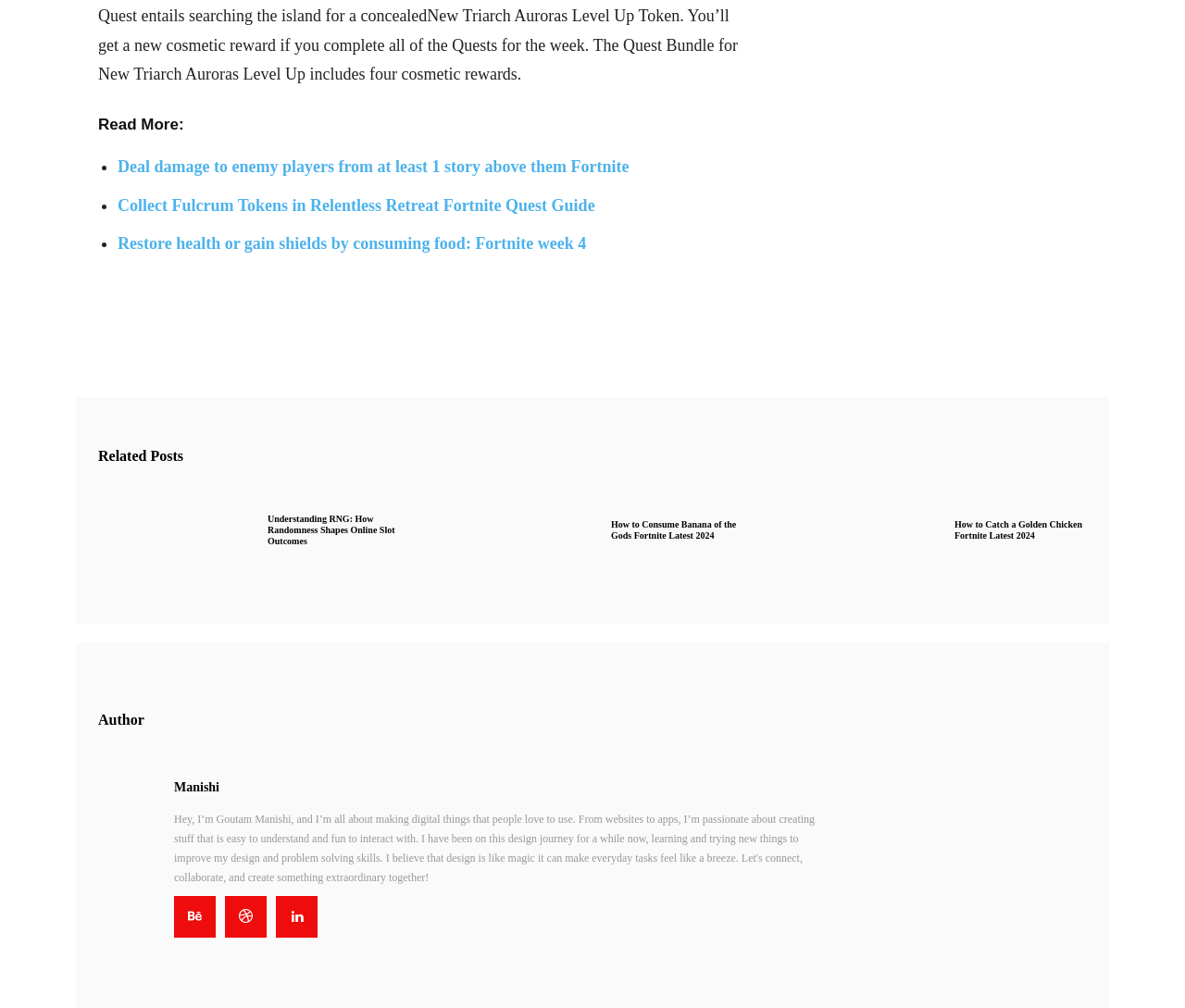Please locate the bounding box coordinates of the region I need to click to follow this instruction: "View the guide for collecting Fulcrum Tokens in Relentless Retreat Fortnite Quest".

[0.099, 0.194, 0.502, 0.213]